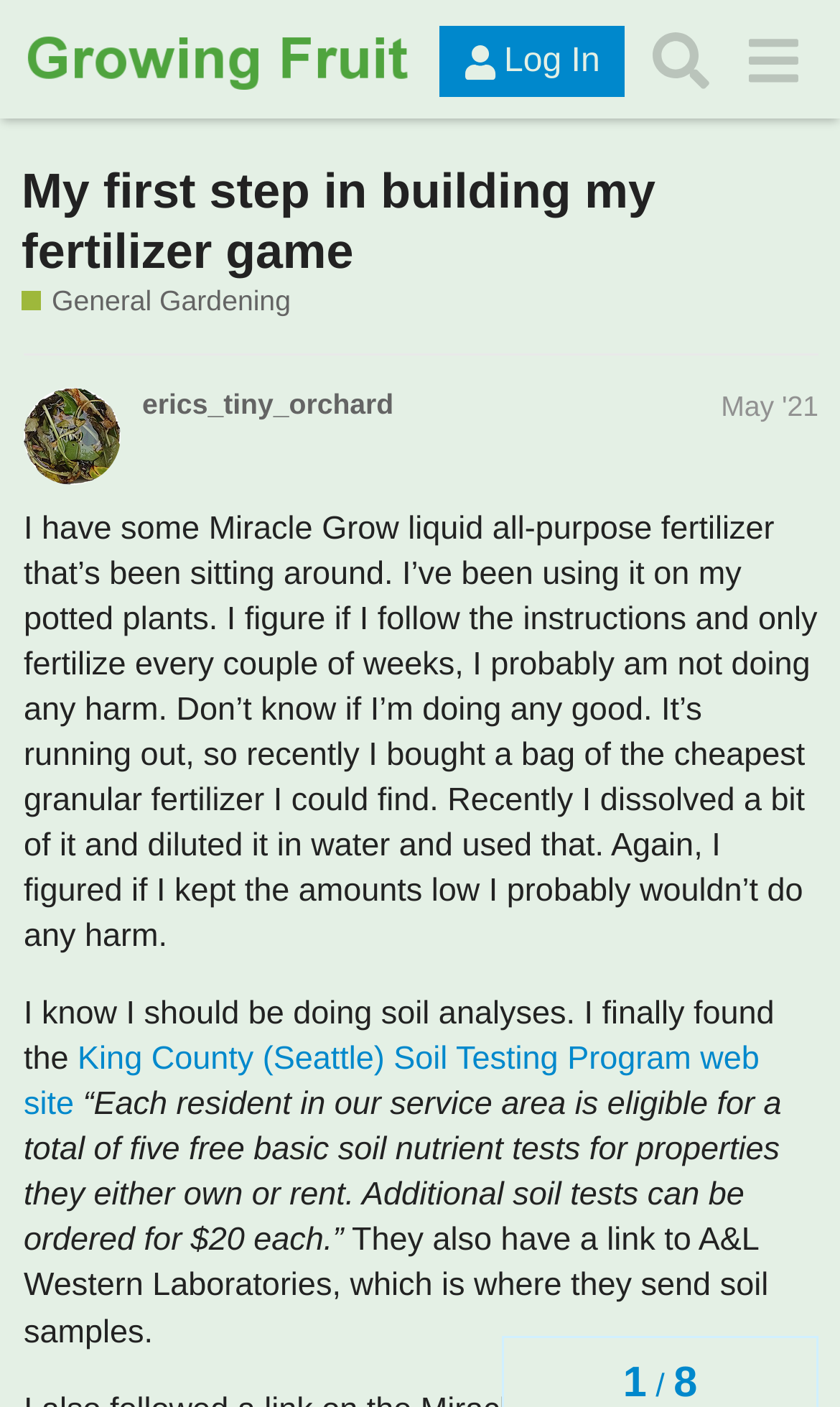What is the name of the laboratory where soil samples are sent?
Using the image, provide a concise answer in one word or a short phrase.

A&L Western Laboratories